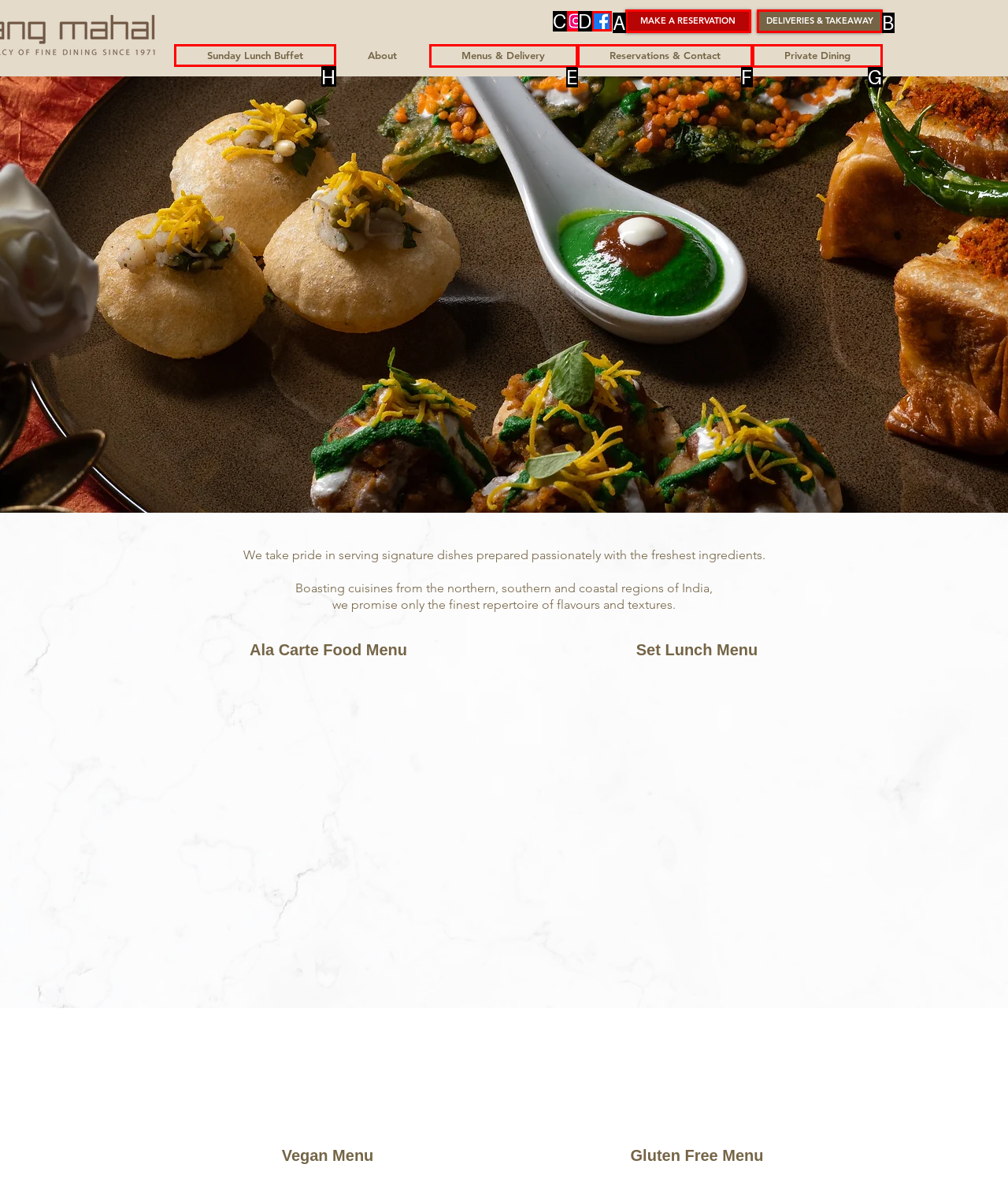To complete the instruction: Explore Sunday Lunch Buffet, which HTML element should be clicked?
Respond with the option's letter from the provided choices.

H